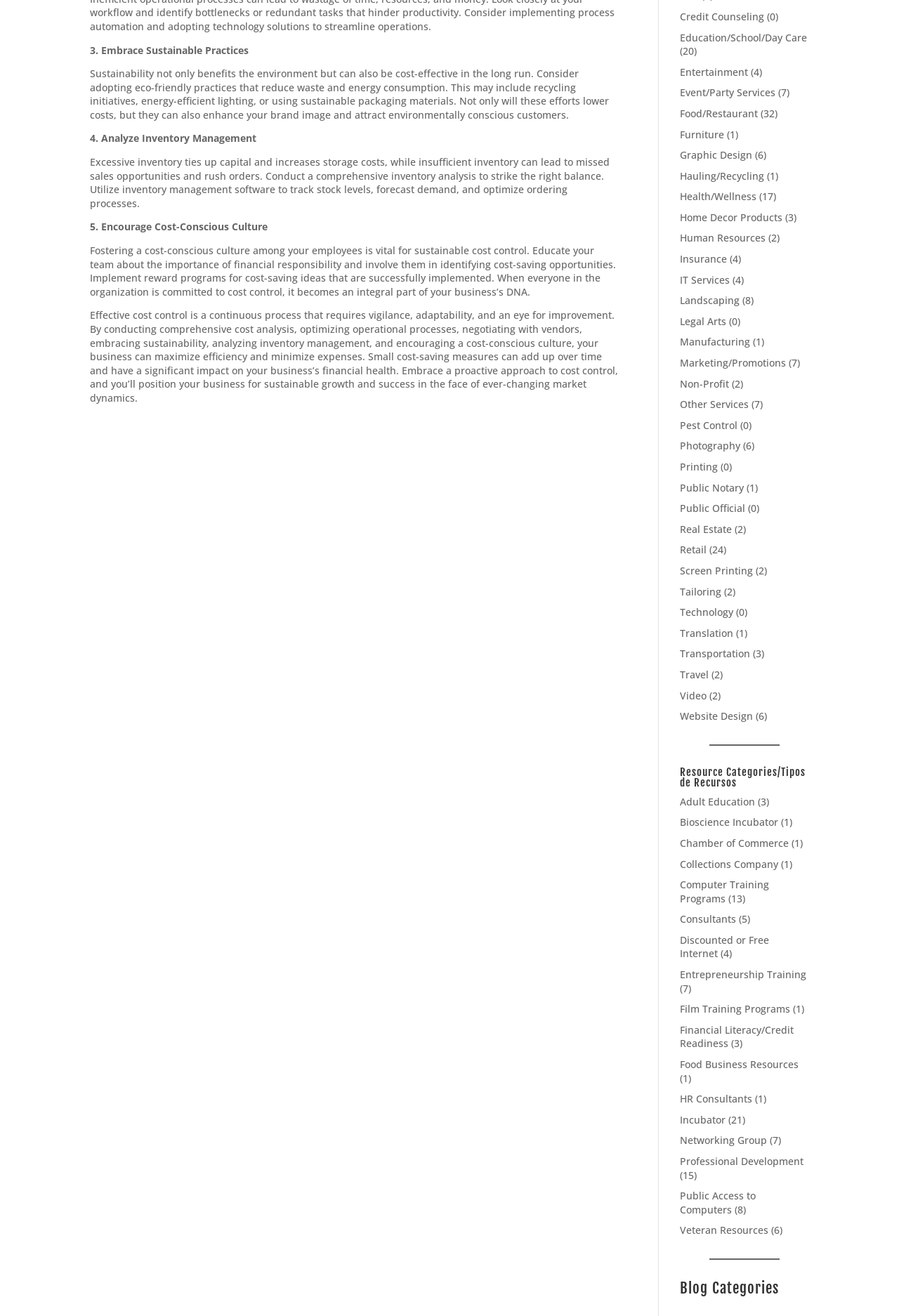Based on the element description Film Training Programs, identify the bounding box of the UI element in the given webpage screenshot. The coordinates should be in the format (top-left x, top-left y, bottom-right x, bottom-right y) and must be between 0 and 1.

[0.756, 0.762, 0.879, 0.772]